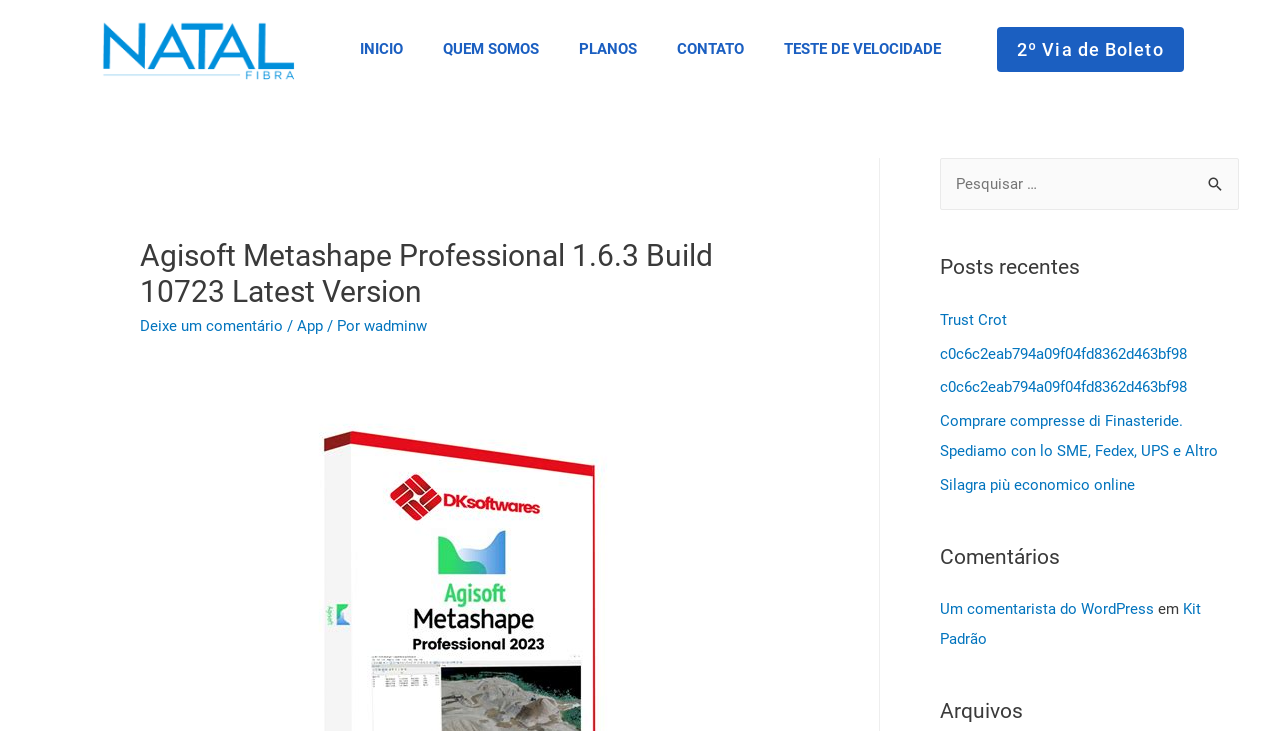Please specify the coordinates of the bounding box for the element that should be clicked to carry out this instruction: "Contact the club". The coordinates must be four float numbers between 0 and 1, formatted as [left, top, right, bottom].

None